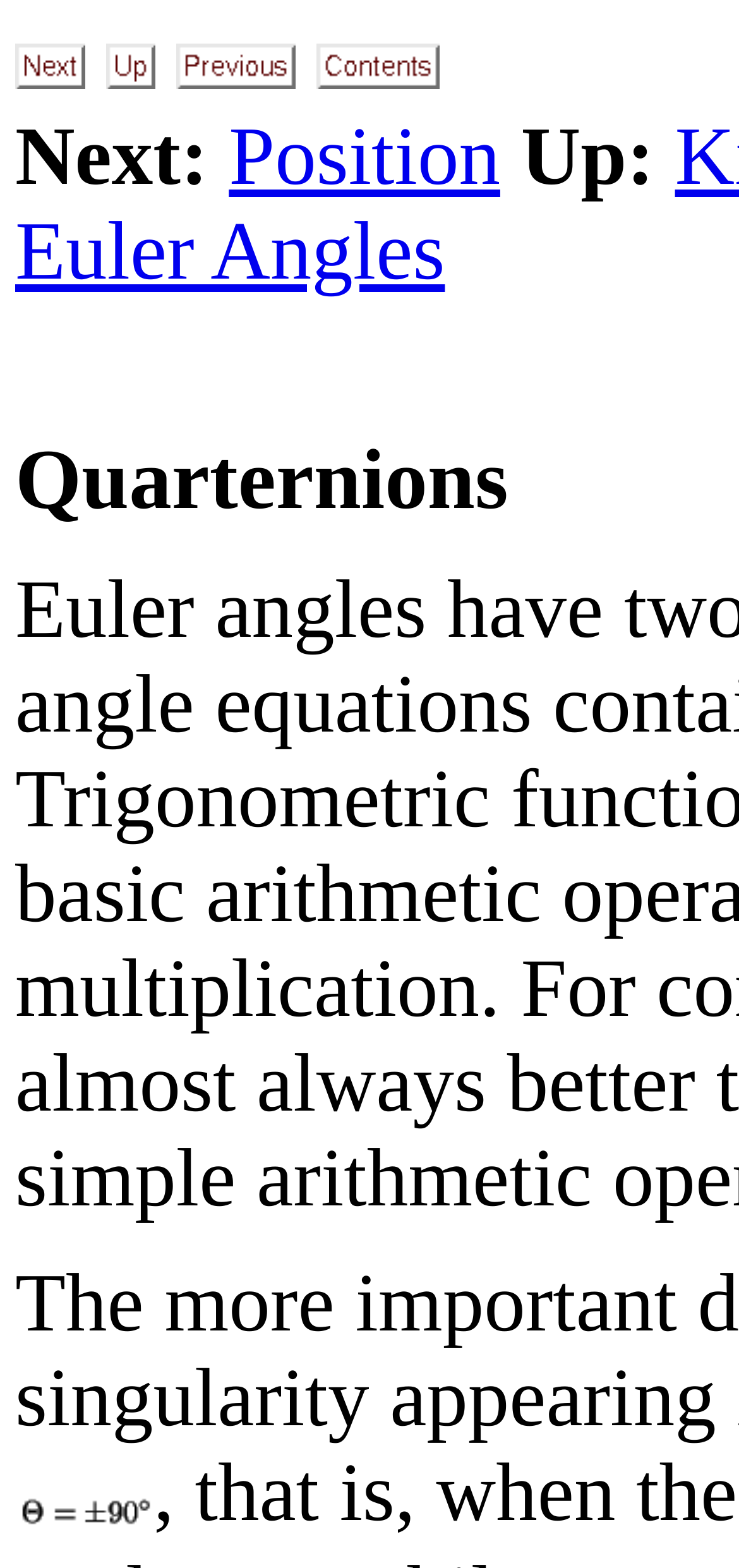What is the mathematical expression in the image at [0.021, 0.952, 0.208, 0.987]?
Look at the webpage screenshot and answer the question with a detailed explanation.

The image at [0.021, 0.952, 0.208, 0.987] has an OCR text of '$\Theta=\pm\ensuremath{90^\circ} $', which is a mathematical expression.